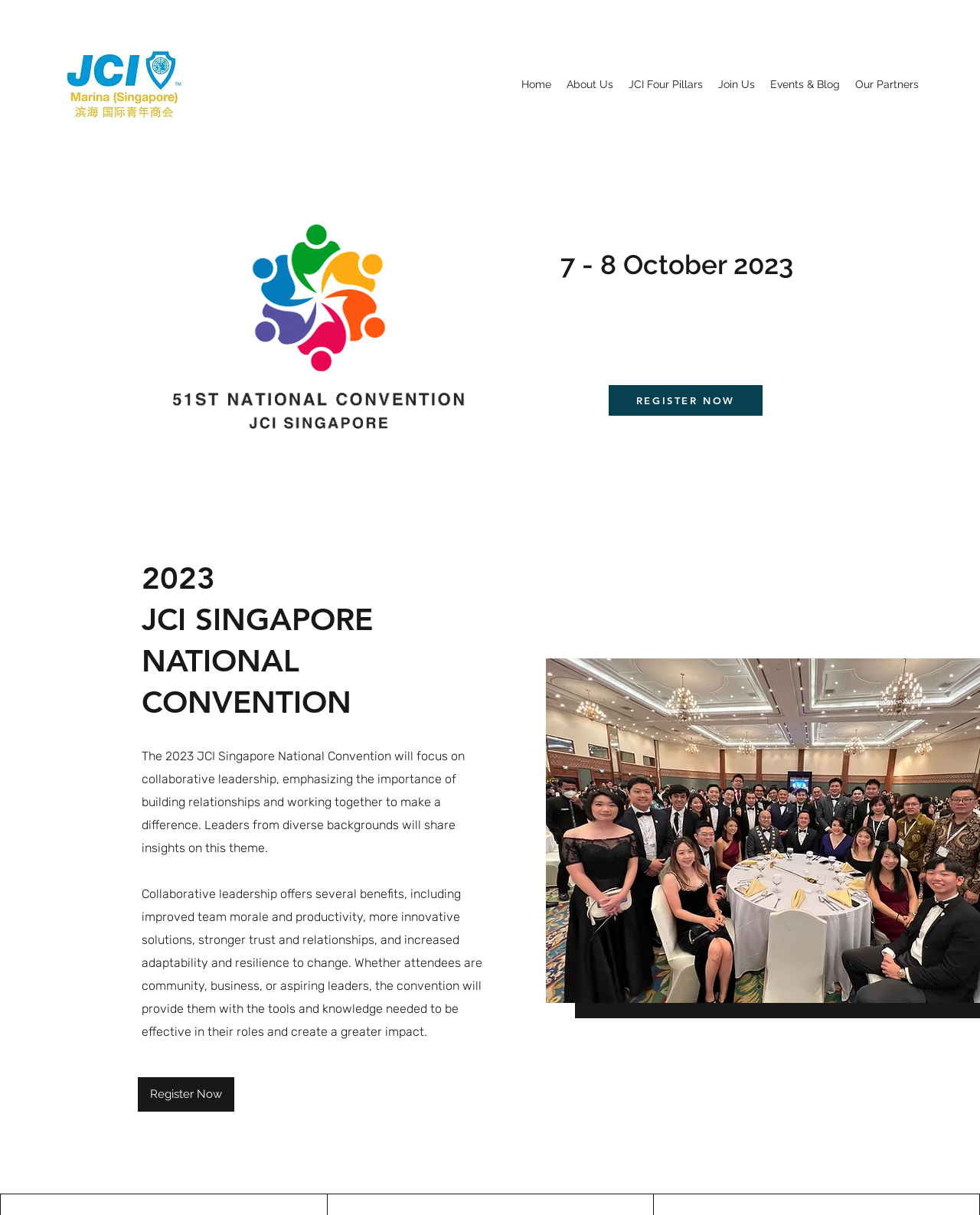What is the date of the 2023 JCI Singapore National Convention?
Please look at the screenshot and answer using one word or phrase.

7-8 October 2023